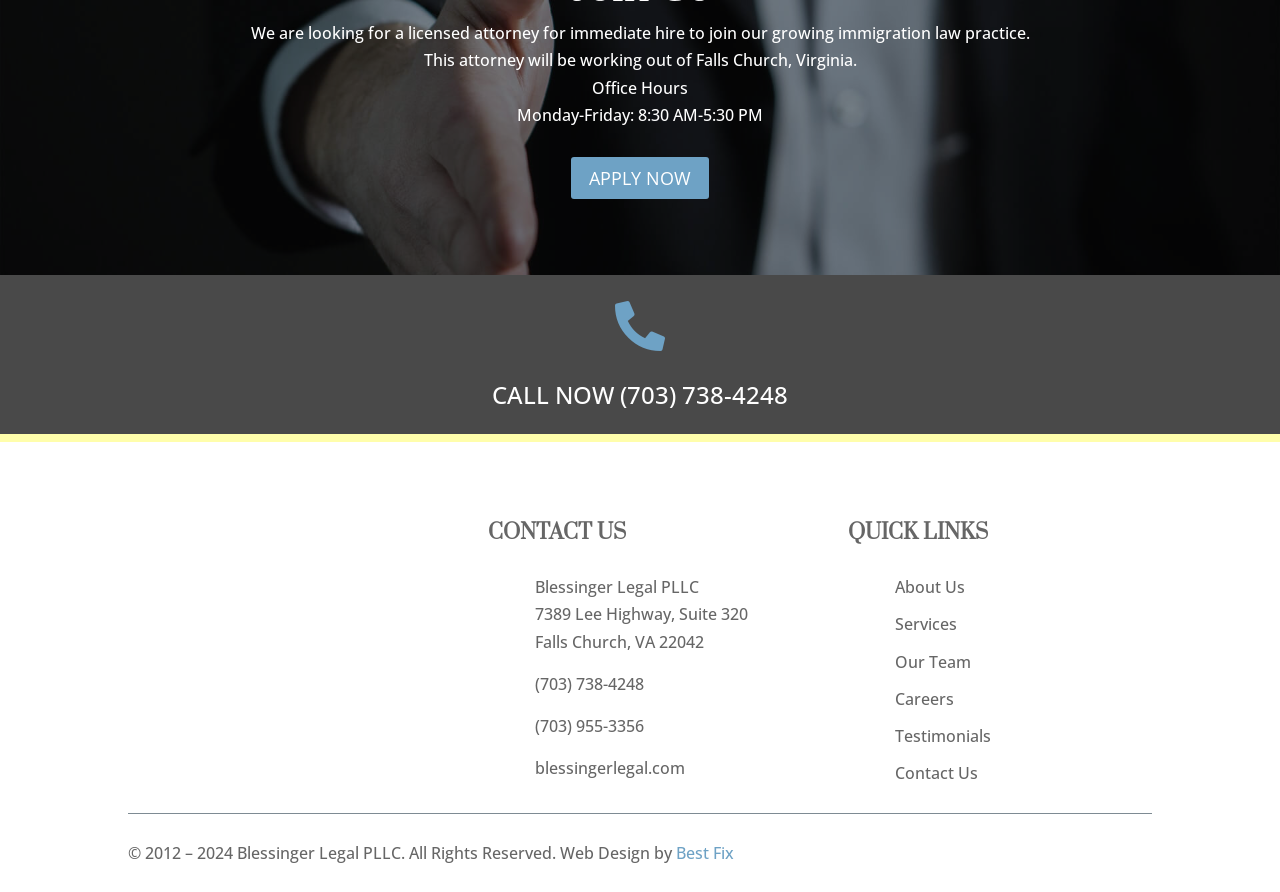Bounding box coordinates are given in the format (top-left x, top-left y, bottom-right x, bottom-right y). All values should be floating point numbers between 0 and 1. Provide the bounding box coordinate for the UI element described as: Apply Now

[0.446, 0.176, 0.554, 0.223]